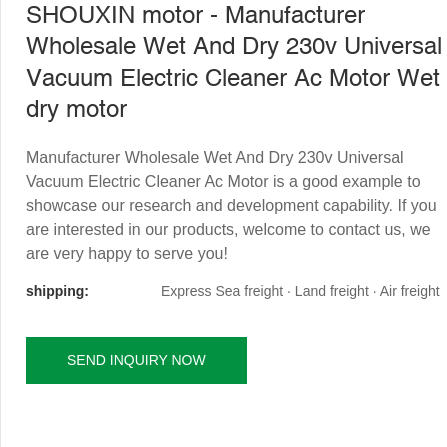How many shipping options are available?
Give a detailed response to the question by analyzing the screenshot.

The caption lists four shipping options: express, sea freight, land freight, and air freight, which implies that customers have four different options to choose from for delivery.